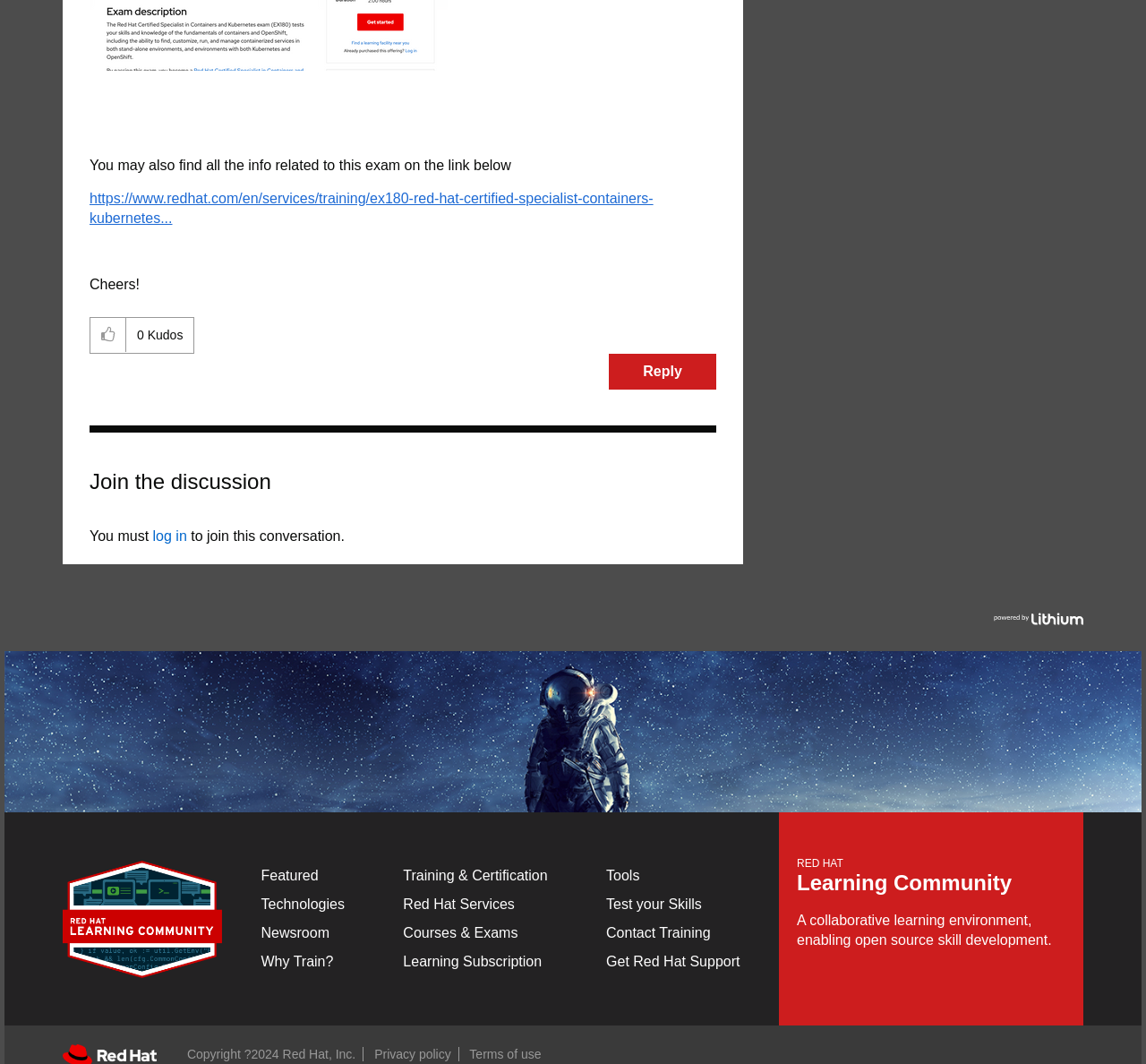Determine the bounding box coordinates for the region that must be clicked to execute the following instruction: "Log in".

[0.133, 0.497, 0.163, 0.511]